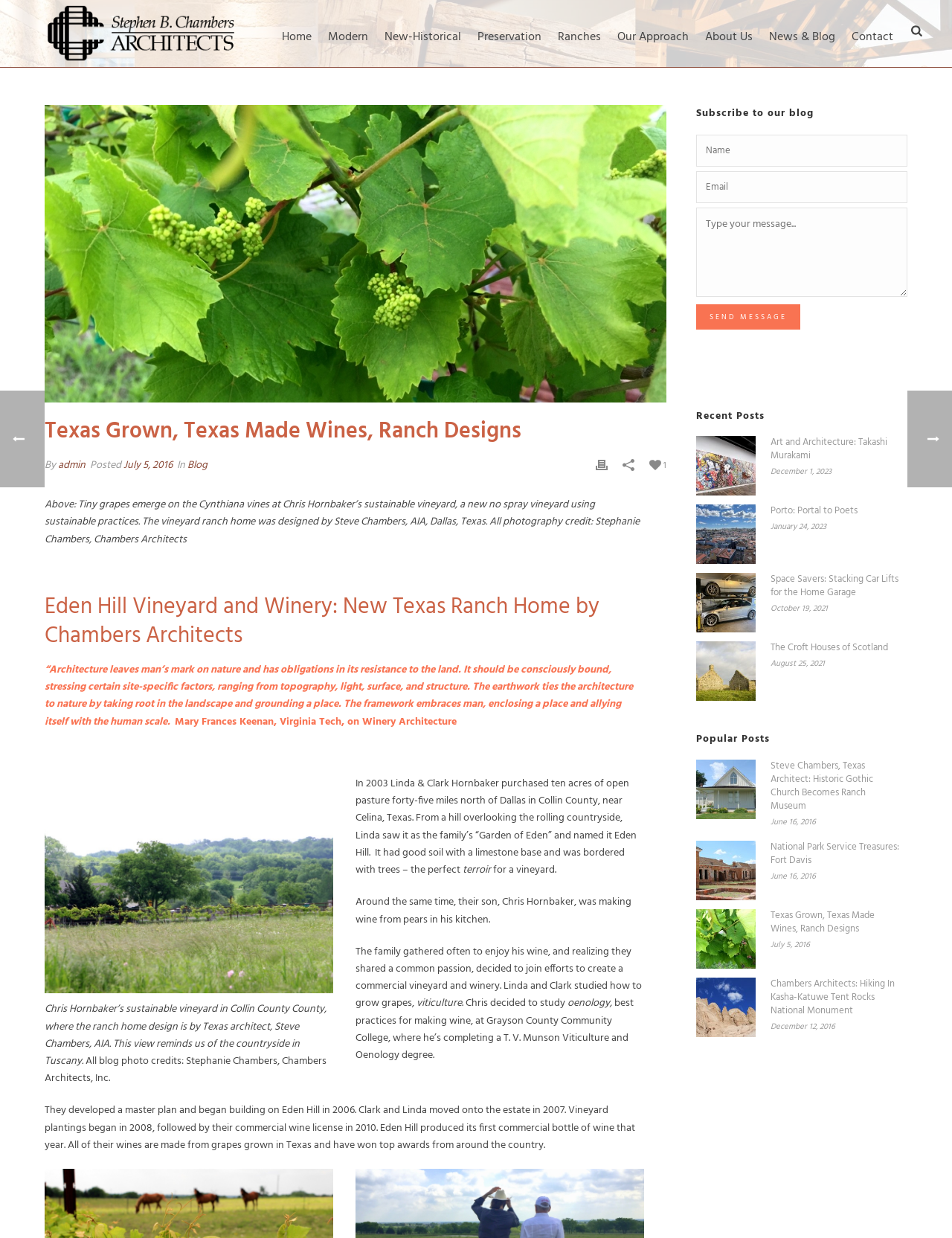What is the name of the degree that Chris Hornbaker is completing?
Answer with a single word or phrase, using the screenshot for reference.

T. V. Munson Viticulture and Oenology degree